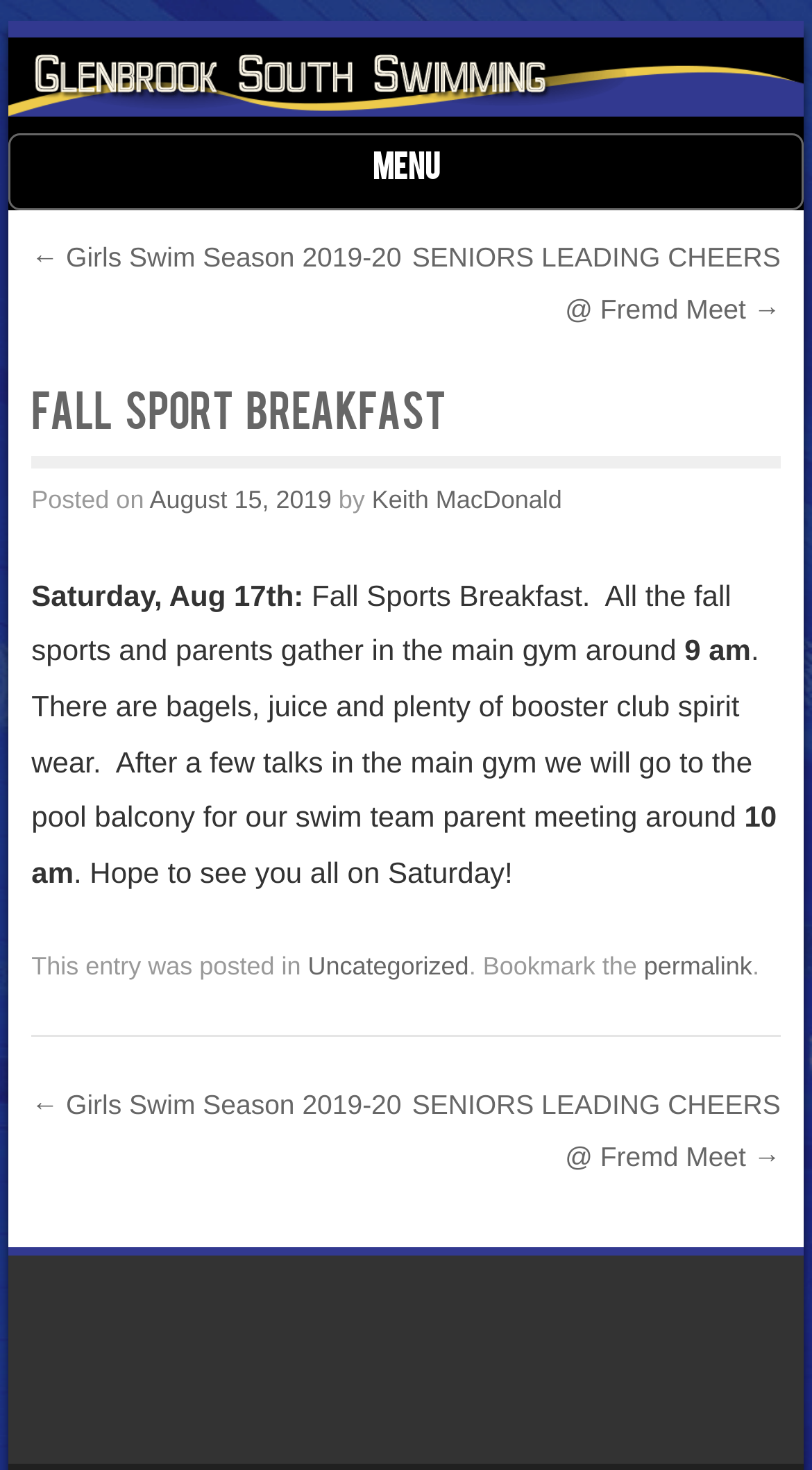Show the bounding box coordinates of the element that should be clicked to complete the task: "Click on the link to Glenbrook South Swimming".

[0.01, 0.061, 0.99, 0.083]